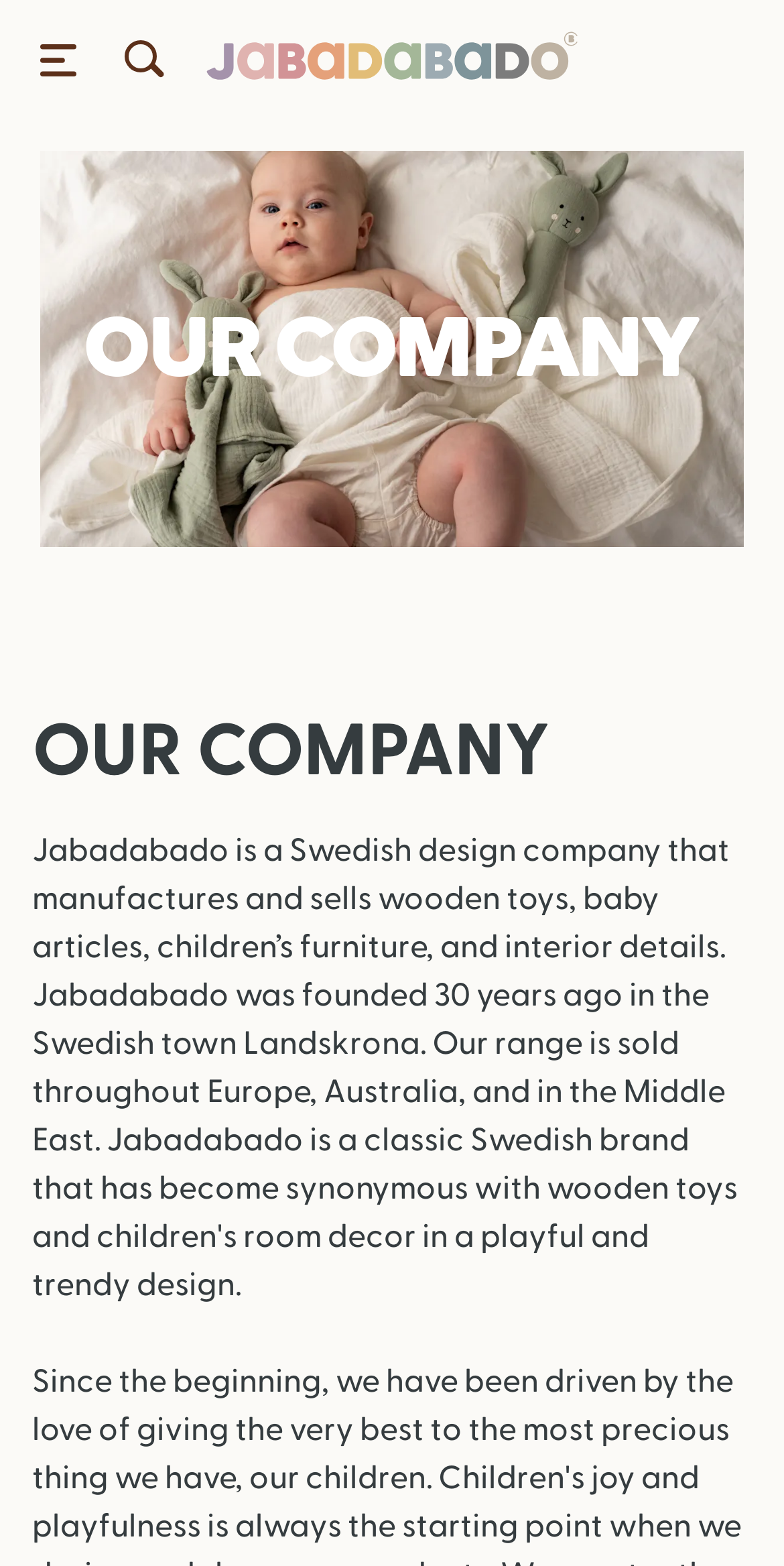Explain the webpage's layout and main content in detail.

The webpage is titled "Jabadabado" and features a prominent heading "OUR COMPANY" at the top center of the page. Below this heading, there are three buttons aligned horizontally, each containing an image. The first button is located at the top left, the second button is positioned slightly to the right of the first one, and the third button is placed at the top right corner of the page. 

Underneath the buttons, there is a large link that spans across the majority of the page's width, containing an image. This link is situated near the top of the page, just below the buttons. 

Further down the page, there is another heading "OUR COMPANY" located at the center of the page, which seems to be a subheading.